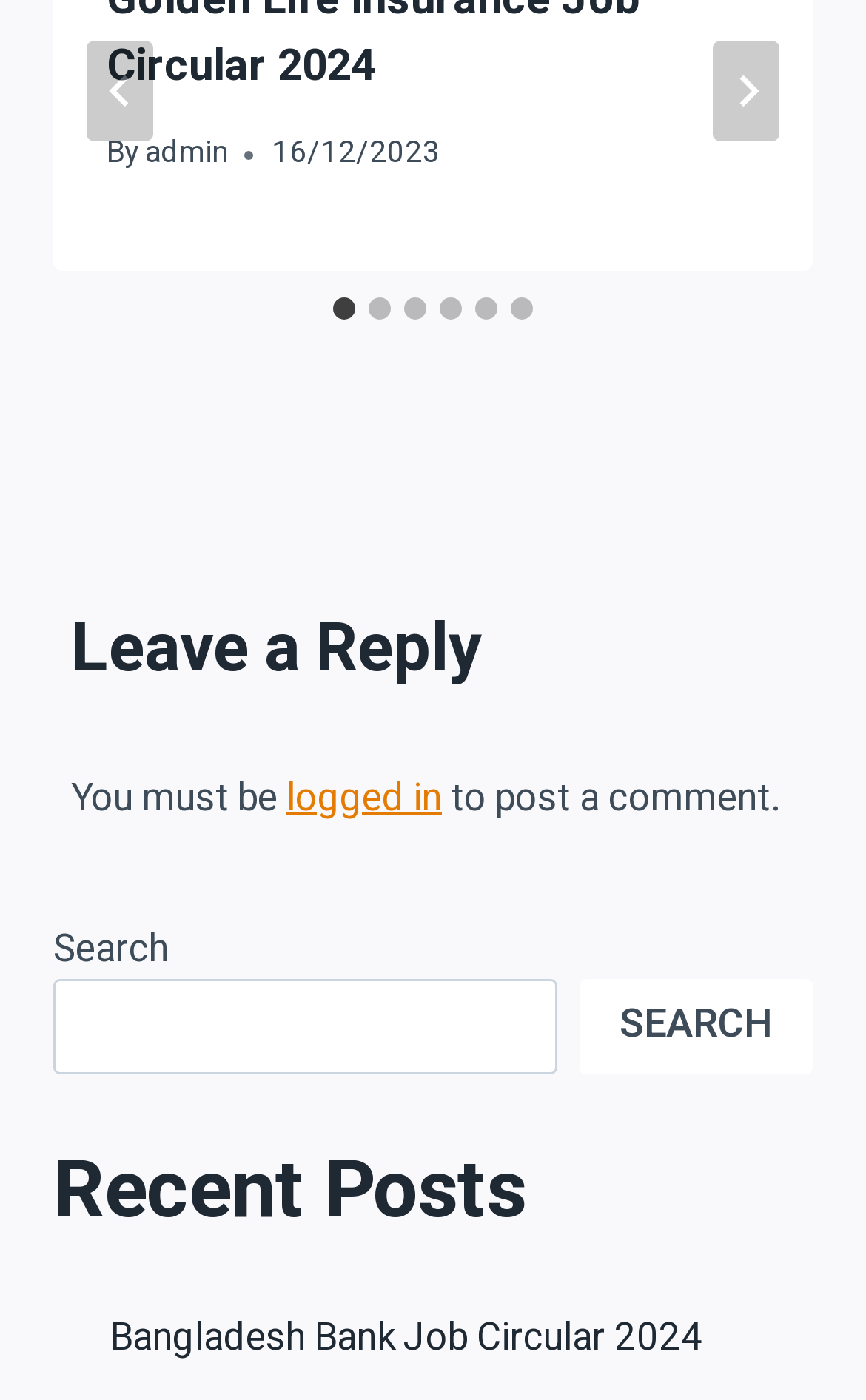Provide the bounding box coordinates of the HTML element described by the text: "Search".

[0.669, 0.699, 0.938, 0.768]